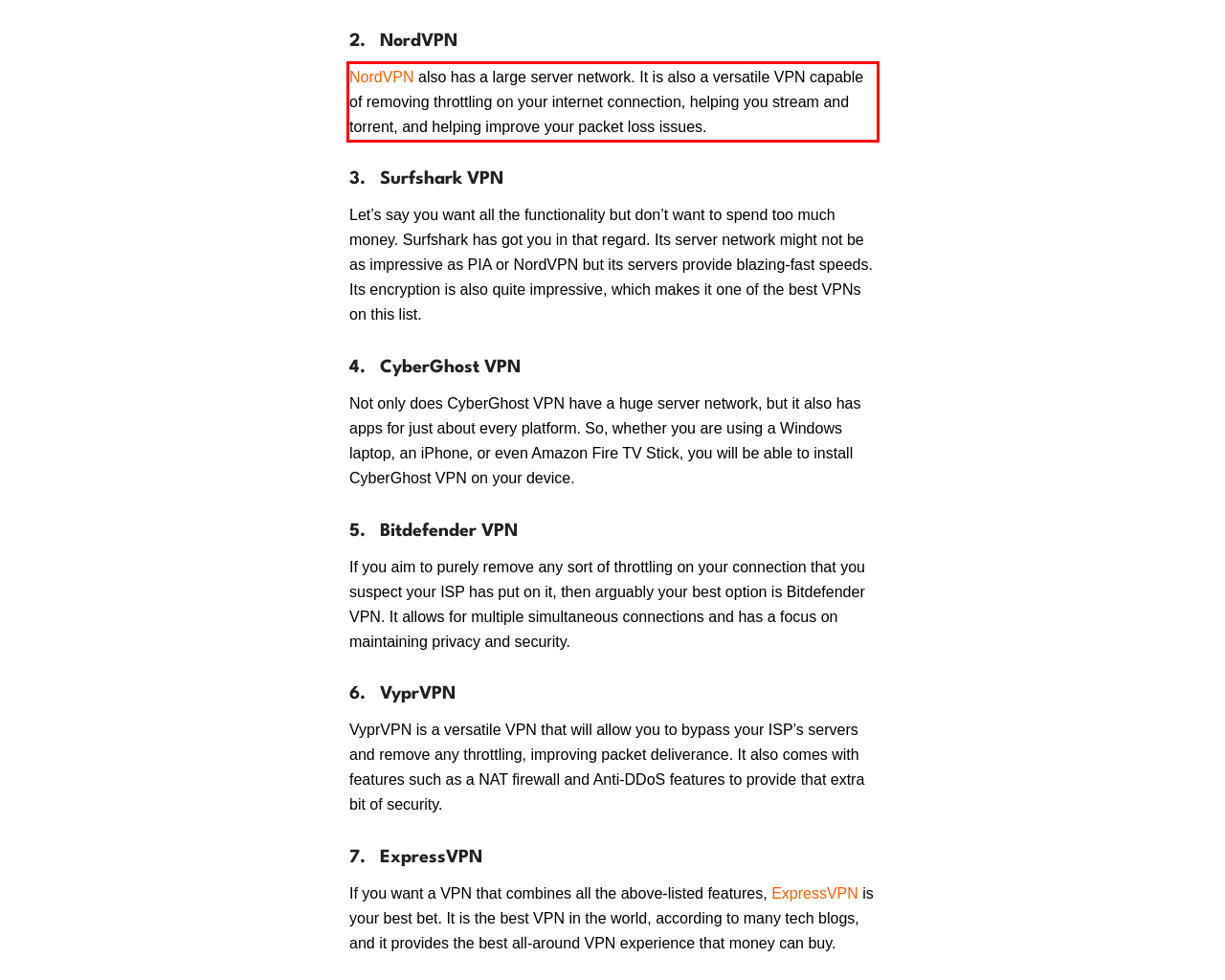You are presented with a webpage screenshot featuring a red bounding box. Perform OCR on the text inside the red bounding box and extract the content.

NordVPN also has a large server network. It is also a versatile VPN capable of removing throttling on your internet connection, helping you stream and torrent, and helping improve your packet loss issues.